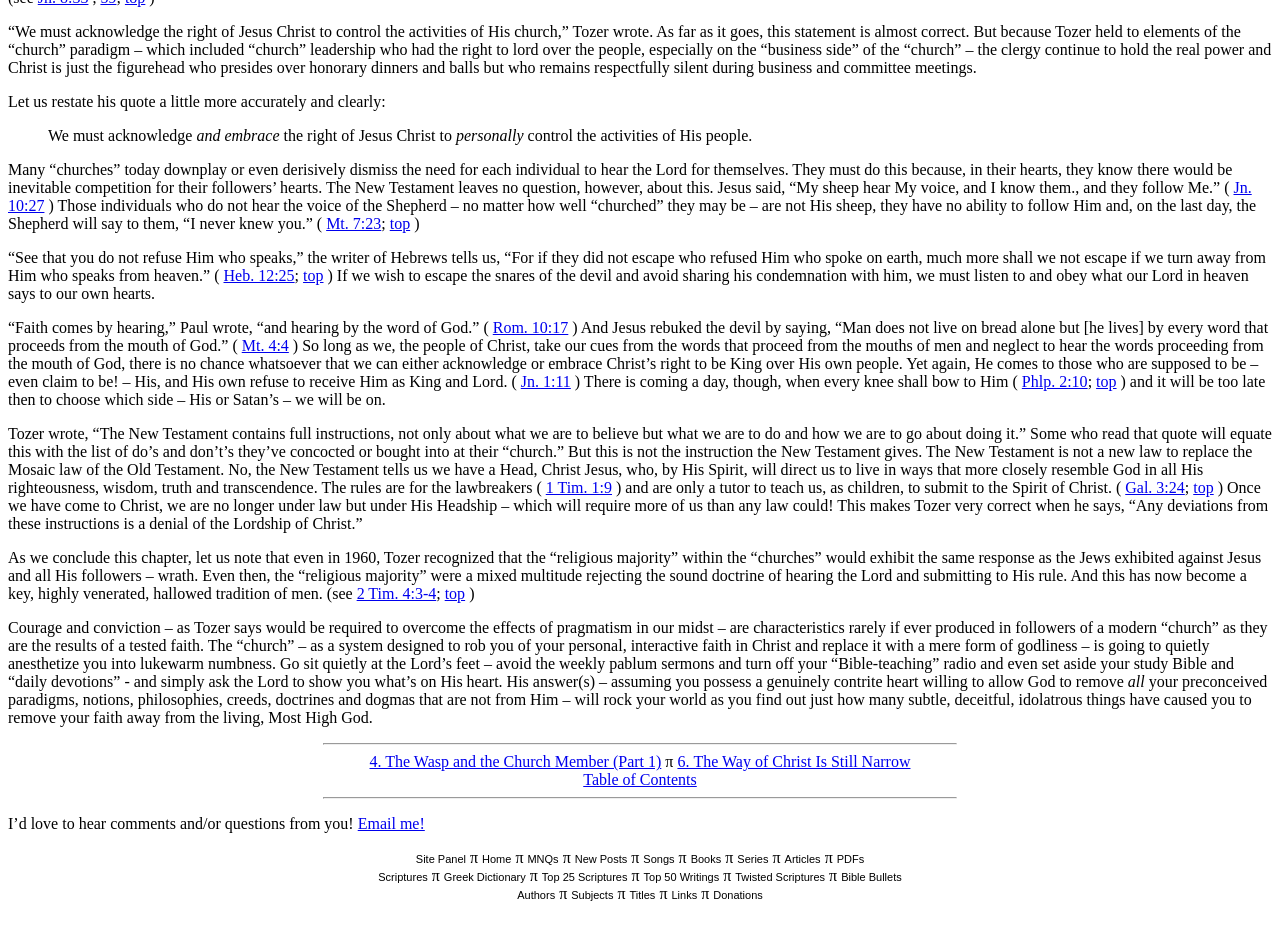Please find and report the bounding box coordinates of the element to click in order to perform the following action: "View Printer-friendly page". The coordinates should be expressed as four float numbers between 0 and 1, in the format [left, top, right, bottom].

None